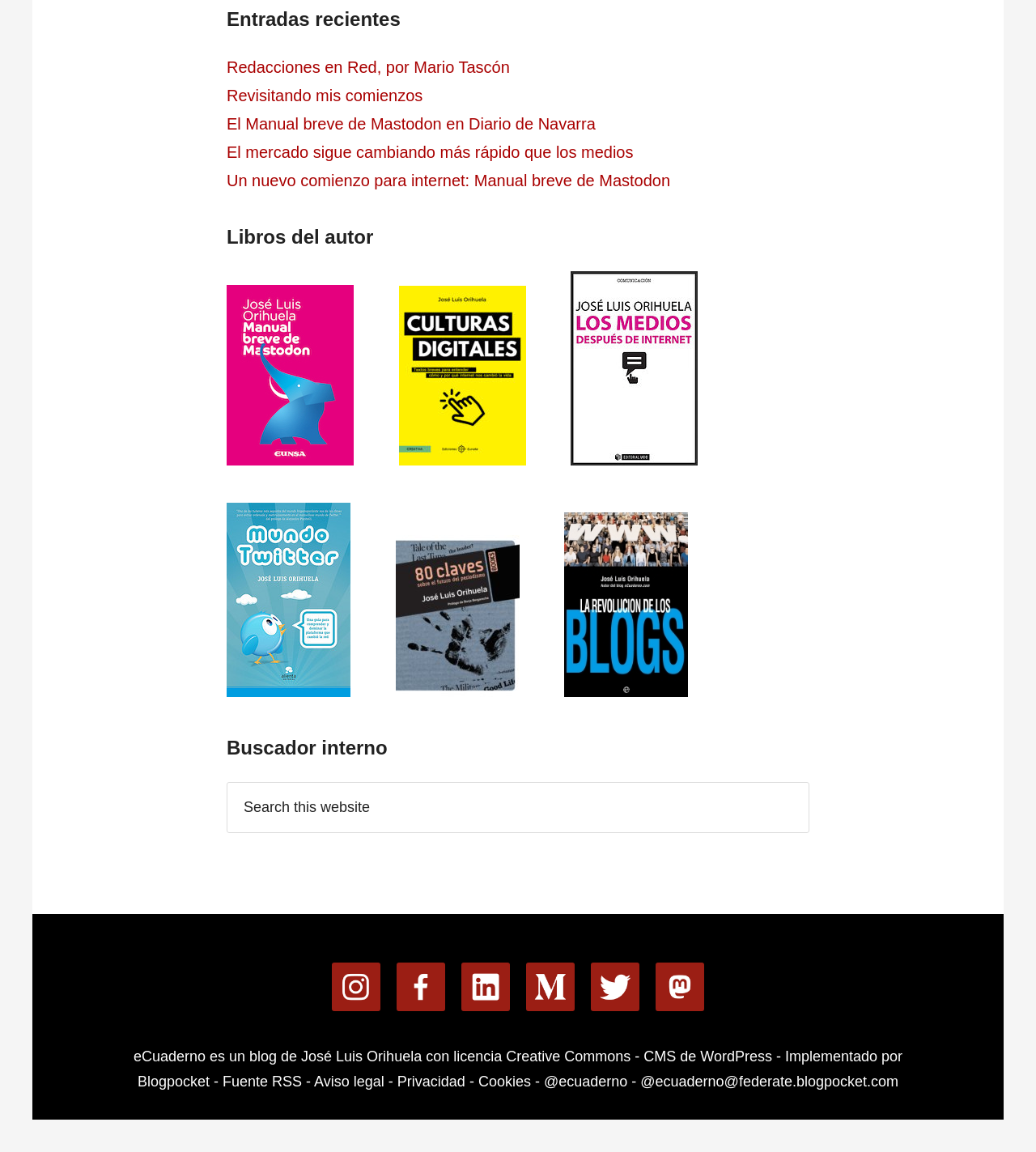Identify the bounding box of the HTML element described as: "Productivity".

None